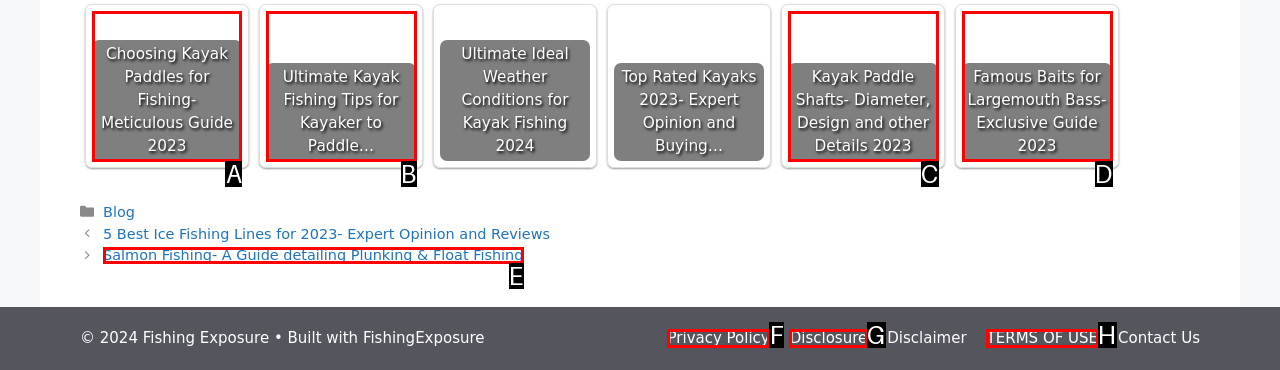Identify the HTML element I need to click to complete this task: Read the article about choosing kayak paddles for fishing Provide the option's letter from the available choices.

A